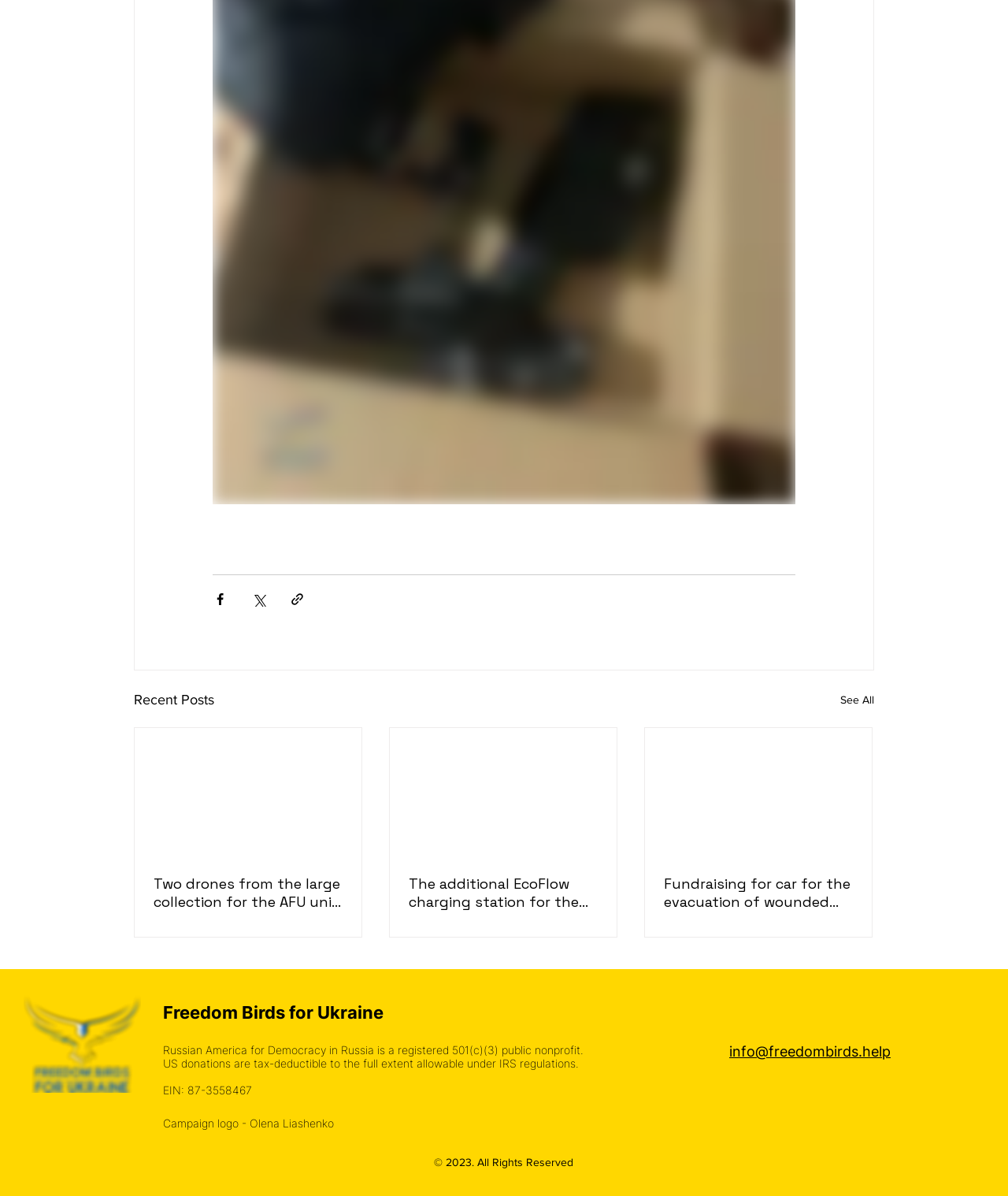From the image, can you give a detailed response to the question below:
How many social media links are there?

I counted the number of links in the 'Social Bar' list, which are Facebook, Instagram, Twitter, and Telegram.